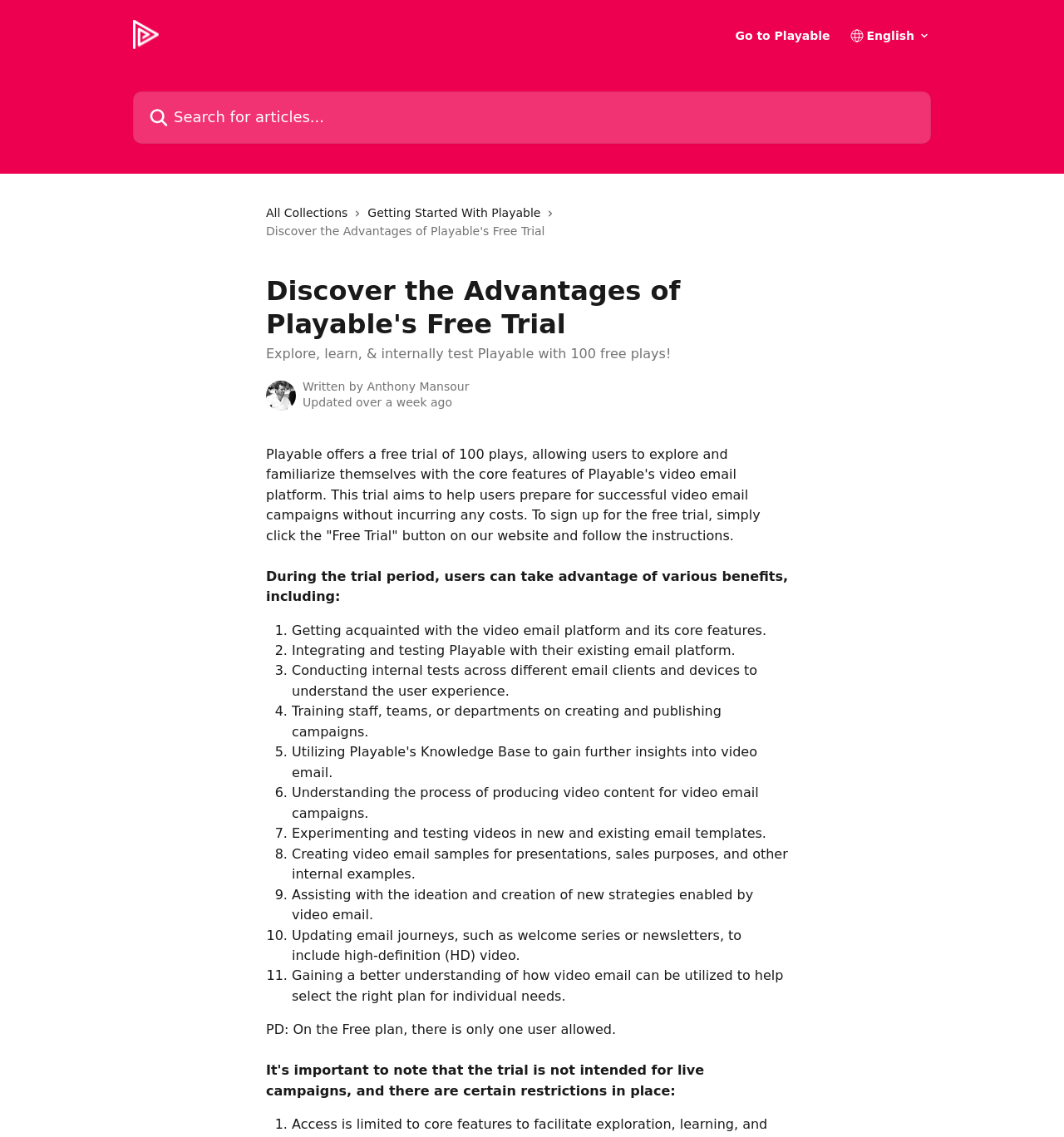Who is the author of the article?
Using the image, answer in one word or phrase.

Anthony Mansour